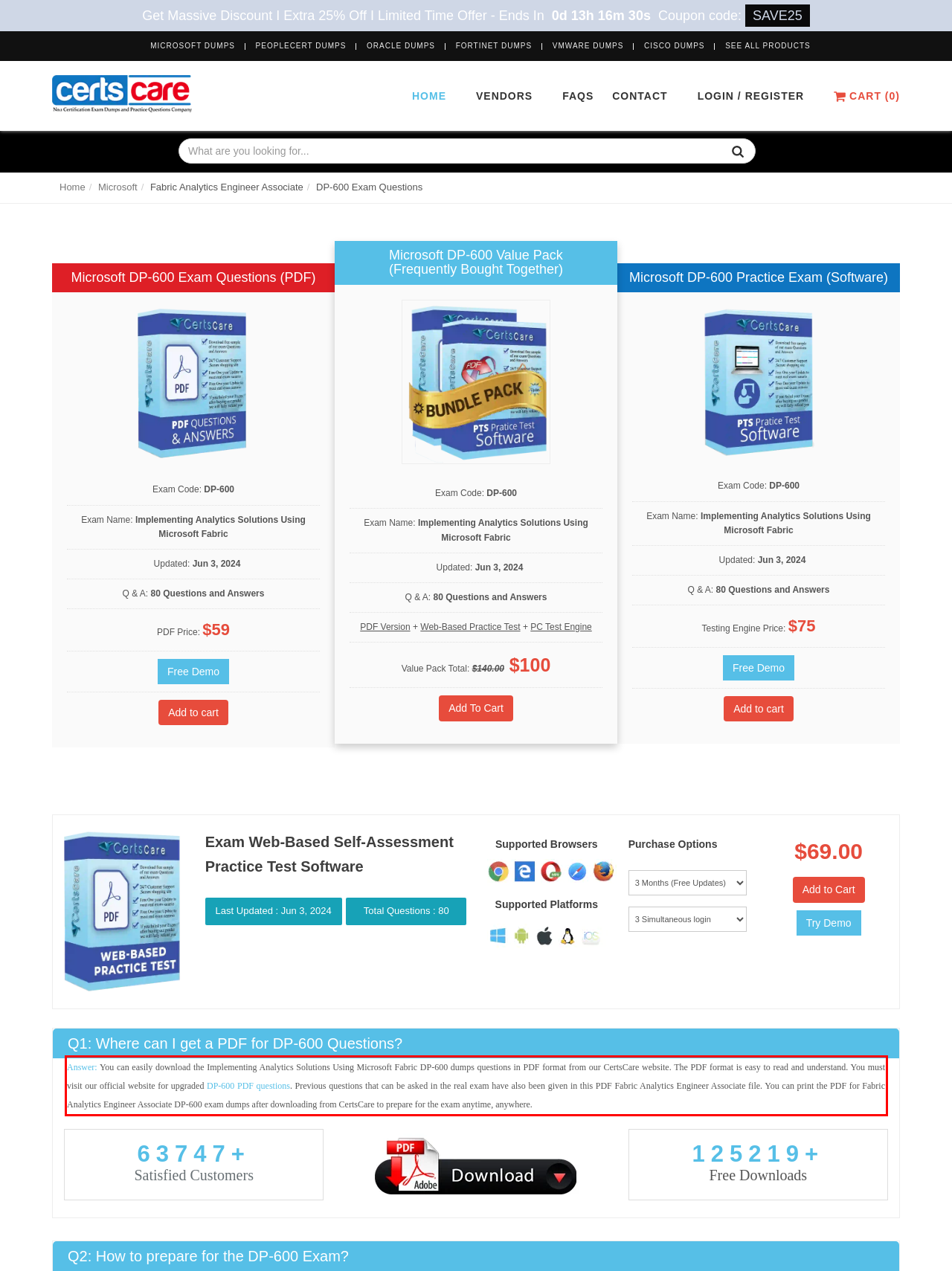Observe the screenshot of the webpage, locate the red bounding box, and extract the text content within it.

You can easily download the Implementing Analytics Solutions Using Microsoft Fabric DP-600 dumps questions in PDF format from our CertsCare website. The PDF format is easy to read and understand. You must visit our official website for upgraded DP-600 PDF questions. Previous questions that can be asked in the real exam have also been given in this PDF Fabric Analytics Engineer Associate file. You can print the PDF for Fabric Analytics Engineer Associate DP-600 exam dumps after downloading from CertsCare to prepare for the exam anytime, anywhere.